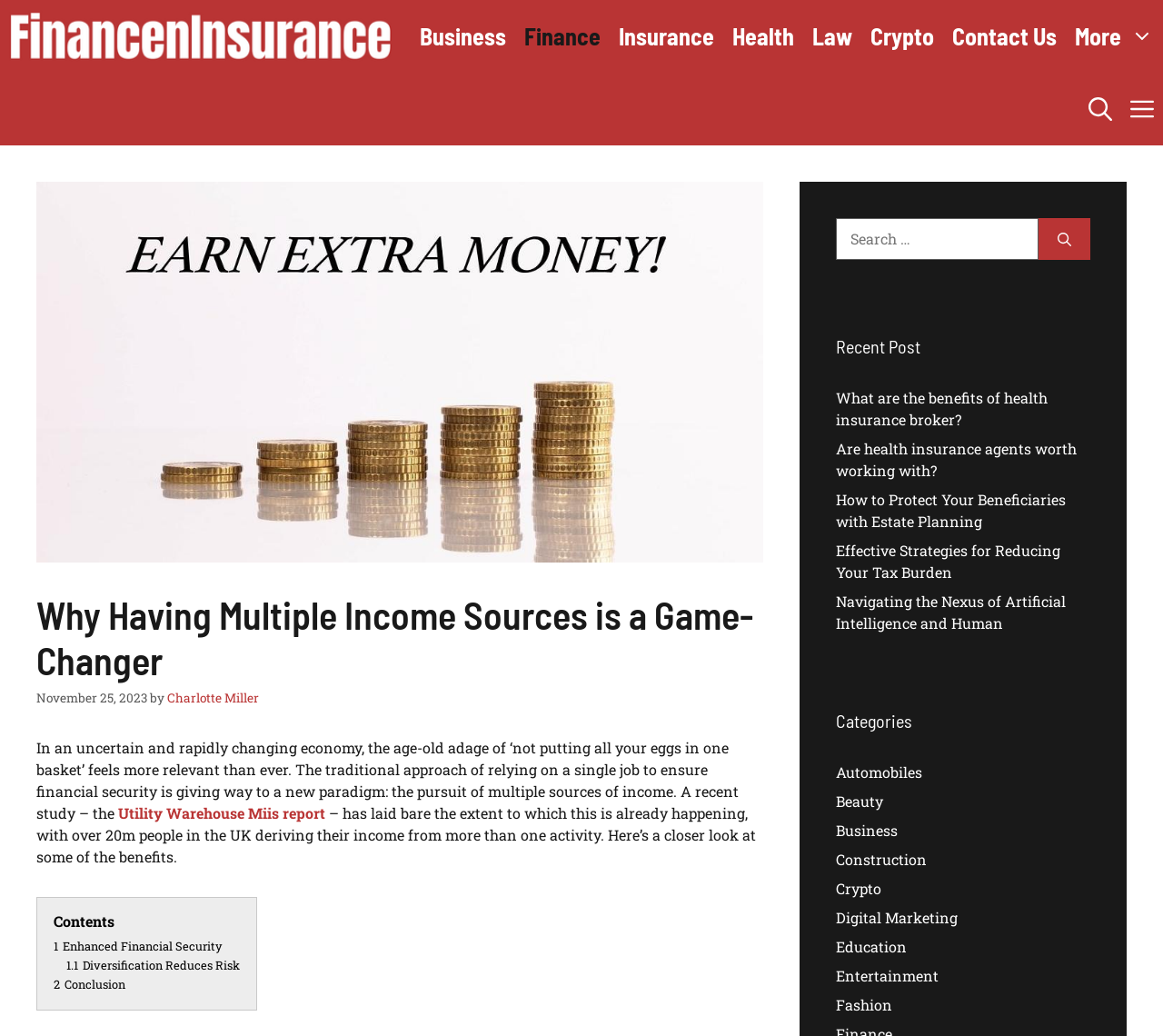What is the purpose of the search box?
Please provide a full and detailed response to the question.

The search box is located in the complementary section, and its purpose is to allow users to search for specific content within the website. The search box has a label 'Search for:' and a button 'Search', indicating its functionality.